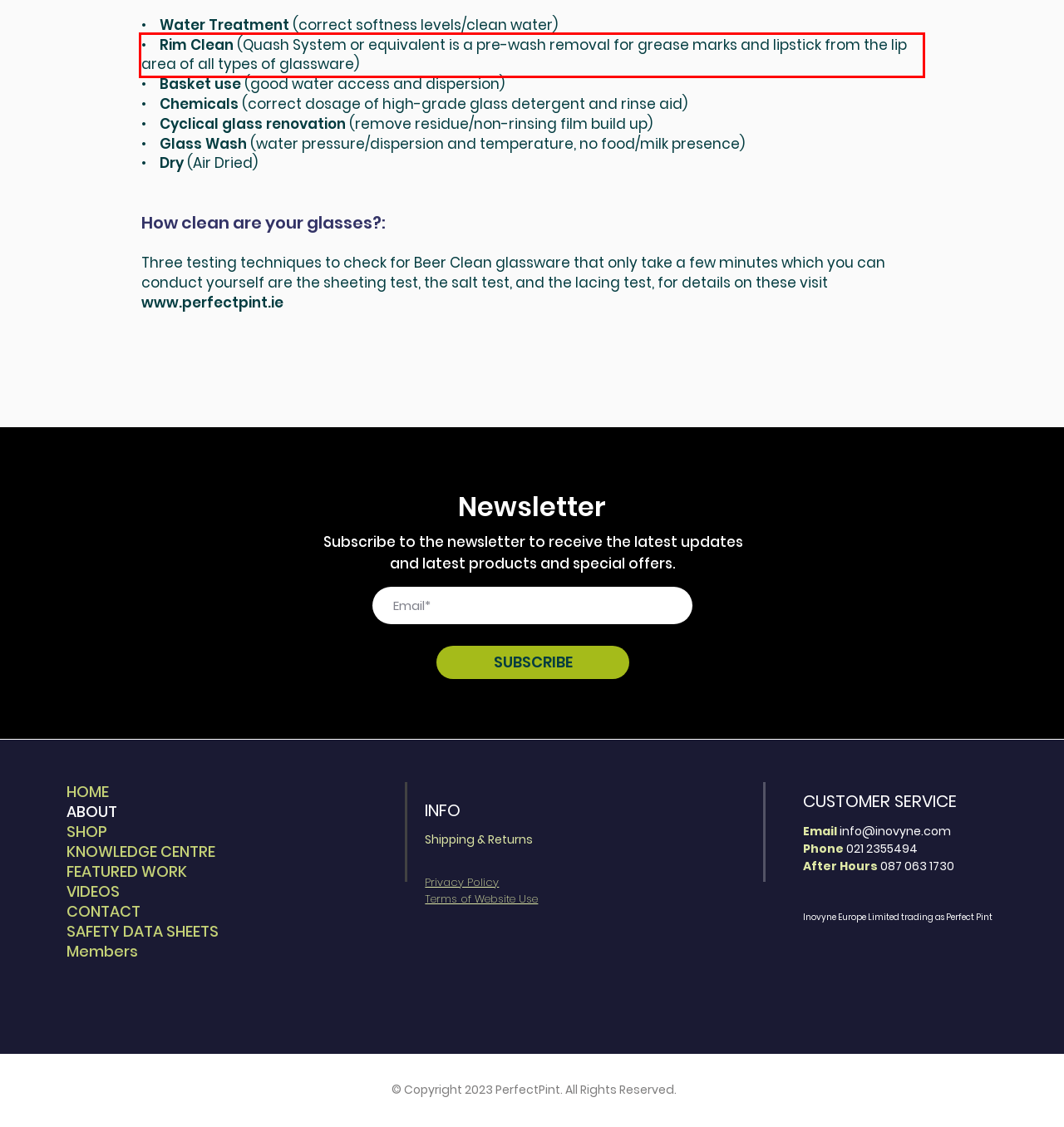Please analyze the provided webpage screenshot and perform OCR to extract the text content from the red rectangle bounding box.

• Rim Clean (Quash System or equivalent is a pre-wash removal for grease marks and lipstick from the lip area of all types of glassware)